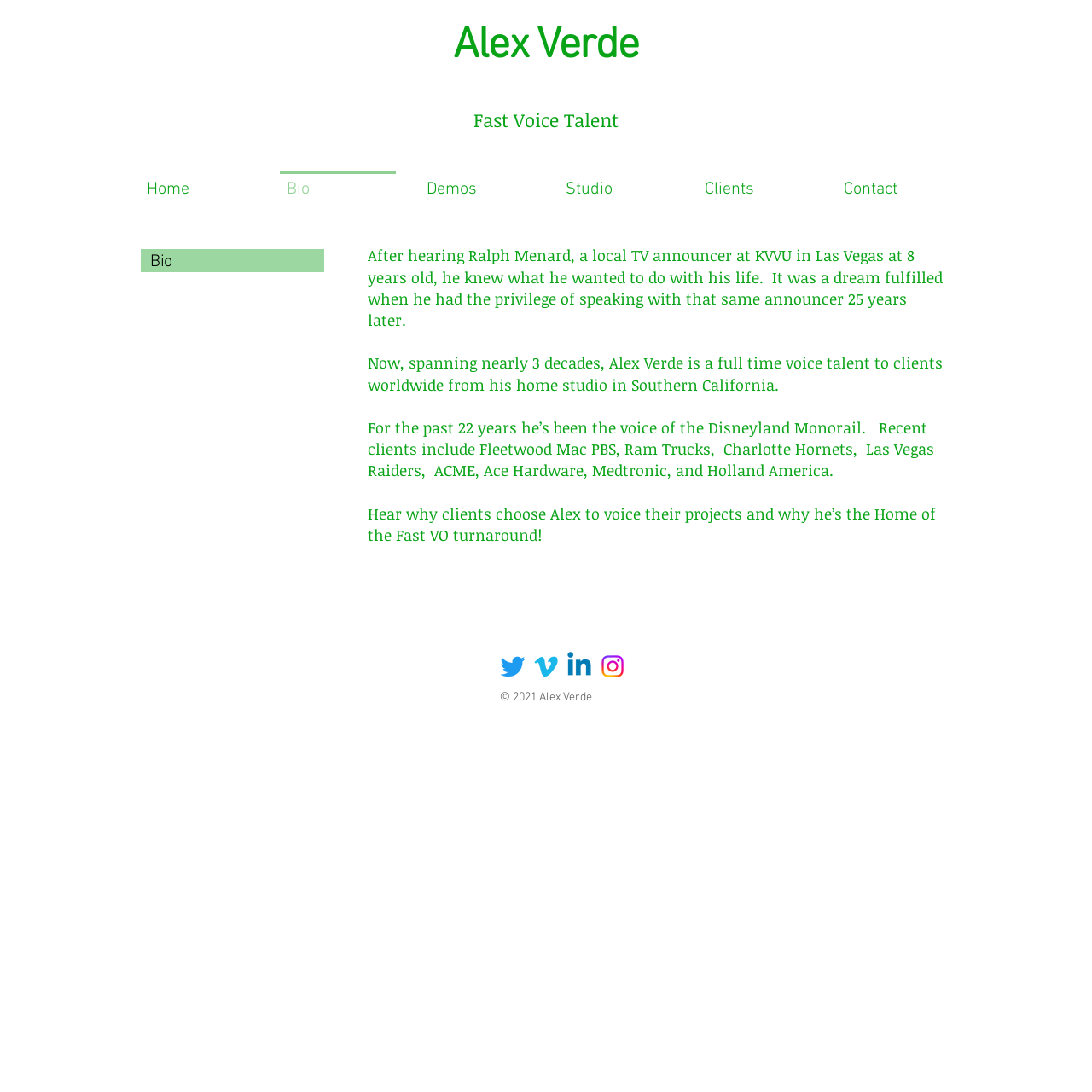Provide the bounding box coordinates of the HTML element described by the text: "Contact". The coordinates should be in the format [left, top, right, bottom] with values between 0 and 1.

[0.755, 0.157, 0.883, 0.177]